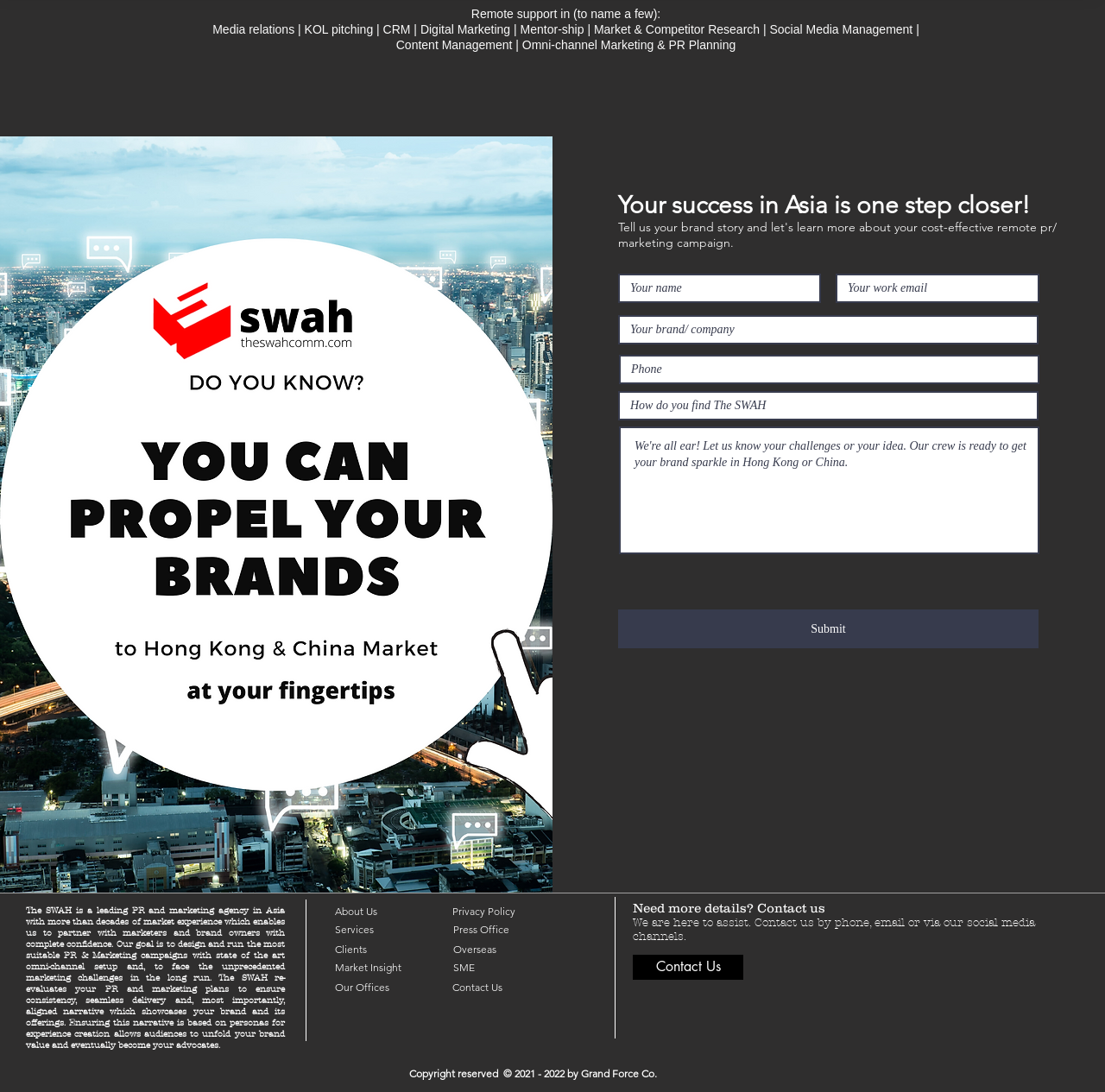What is the goal of The SWAH's PR and marketing campaigns?
Examine the webpage screenshot and provide an in-depth answer to the question.

According to the webpage, The SWAH's goal is to design and run PR and marketing campaigns that ensure consistency, seamless delivery, and aligned narrative, which ultimately showcases the brand value and helps audiences become brand advocates.